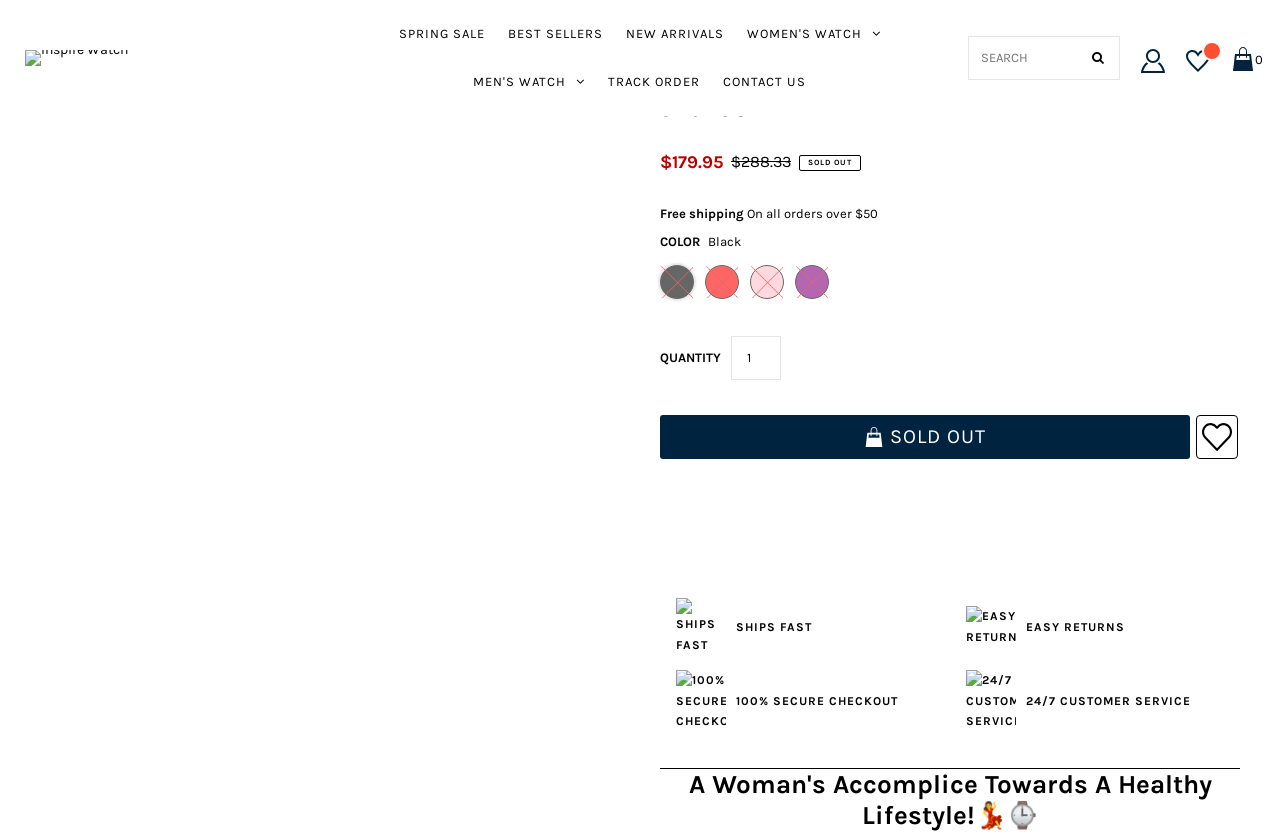Summarize the webpage comprehensively, mentioning all visible components.

This webpage is about a Female Health Reminder Smartwatch for Android and iOS, specifically designed for women. At the top left corner, there is a logo with the text "Inspire Watch" and an image of the same. Below the logo, there are several menu items, including "SPRING SALE", "BEST SELLERS", "NEW ARRIVALS", "WOMEN'S WATCH", "MEN'S WATCH", "TRACK ORDER", and "CONTACT US". 

On the top right corner, there is a search bar with a magnifying glass icon and a button to open the cart. Next to the cart button, there are links to "My Wishlist" and an empty link with an image. 

Below the menu items, there is a heading that reads "Female Health Reminder Smartwatch for Android and IOS" followed by a description list that compares the prices of the smartwatch, with one option being sold out. 

Further down, there is a section that highlights the benefits of the smartwatch, including free shipping on all orders over $50, and a heading that reads "COLOR Black". Below this, there are four images of the smartwatch in different colors. 

Next, there is a section to select the quantity of the smartwatch, with a spin button to increase or decrease the quantity. Below this, there is a "SOLD OUT" button that is disabled, and a "Wishlist" link with an image. 

At the bottom of the page, there are four images that highlight the benefits of the smartwatch, including fast shipping, easy returns, secure checkout, and 24/7 customer service. Finally, there is a heading that reads "A Woman's Accomplice Towards A Healthy Lifestyle!💃⌚", which is likely the title of the webpage.